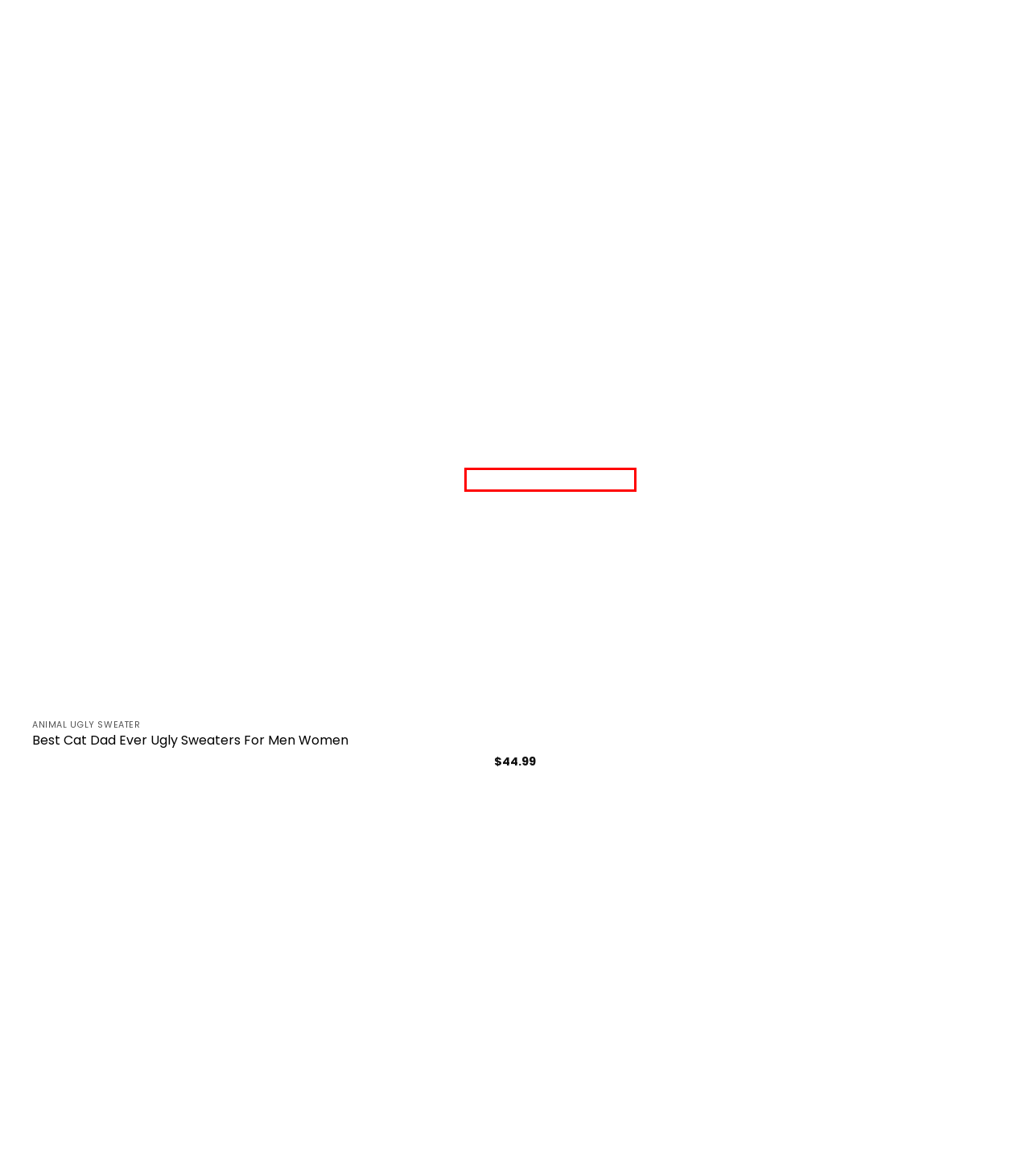Examine the screenshot of a webpage with a red bounding box around a specific UI element. Identify which webpage description best matches the new webpage that appears after clicking the element in the red bounding box. Here are the candidates:
A. Movie Rug - RugControl
B. Animal Ugly Sweater - RugControl
C. Father's Day Ugly Sweater - RugControl
D. Dad Ugly Sweater - RugControl
E. Dog Ugly Sweater - RugControl
F. Dior Rug - RugControl
G. Marvel Rug - RugControl
H. Vintage T-Shirt Archives - RugControl

C